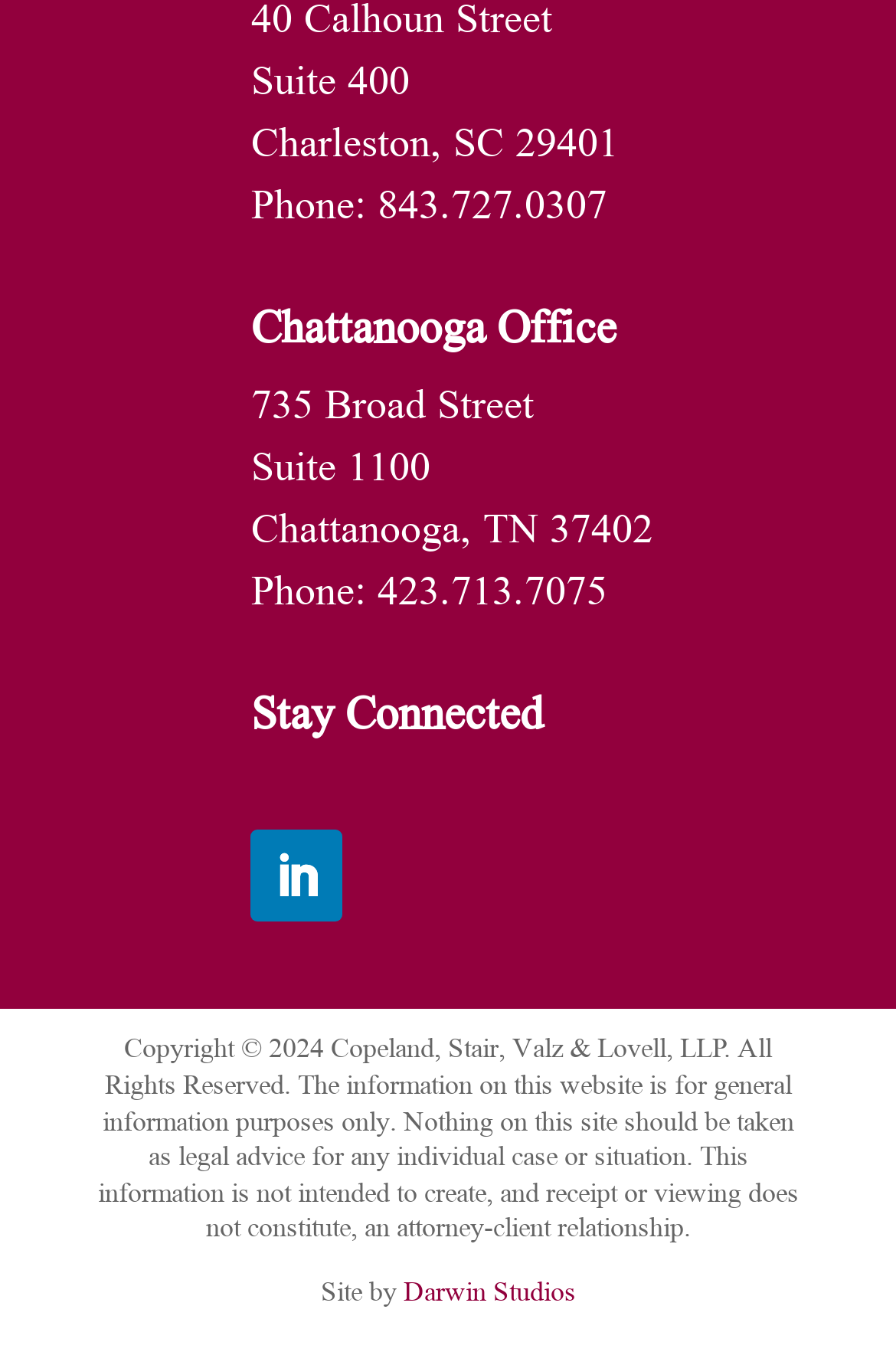Please give a succinct answer using a single word or phrase:
What is the phone number of the Chattanooga office?

423.713.7075